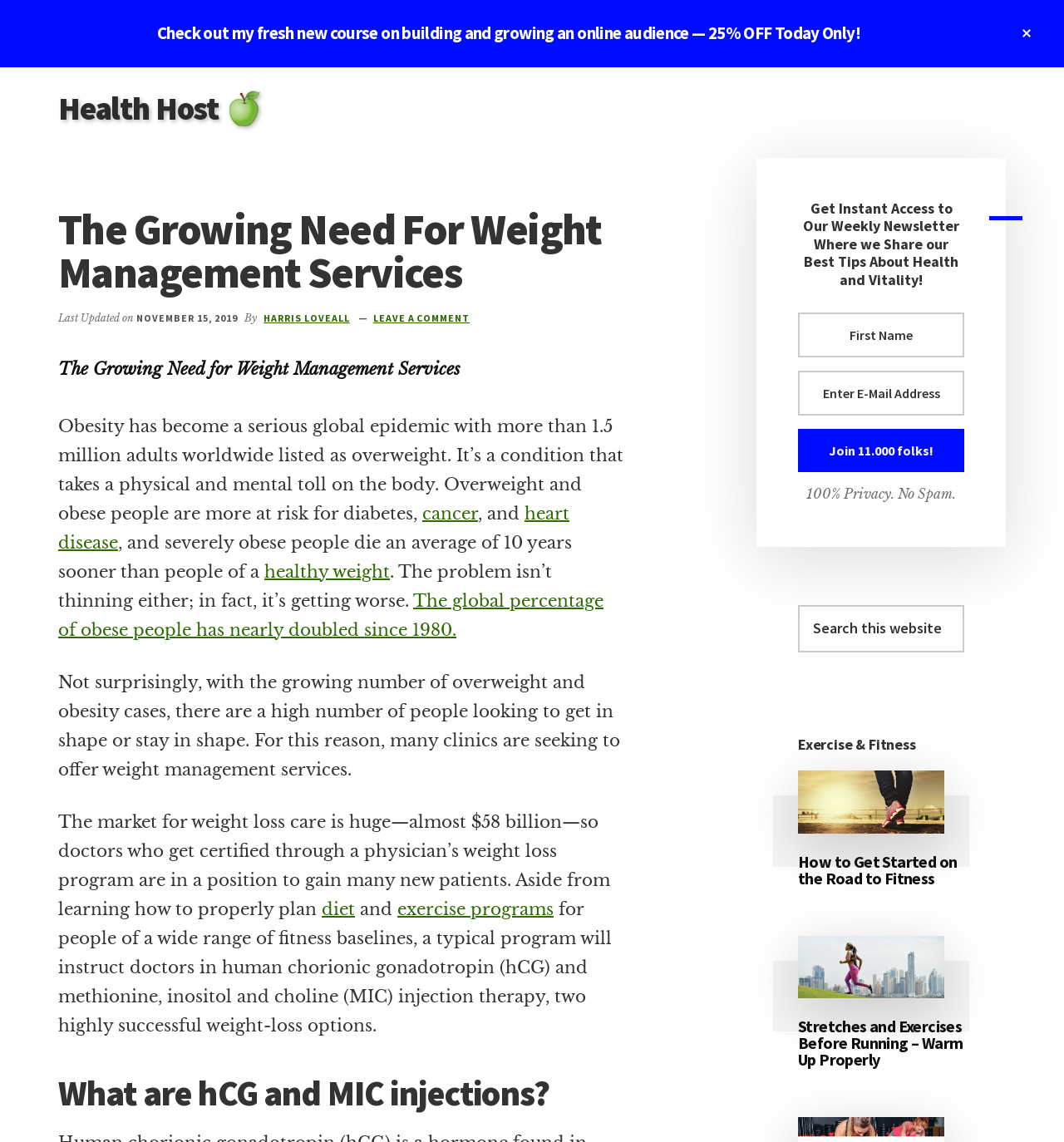Provide a thorough summary of the webpage.

This webpage is focused on the growing need for weight management services, with a prominent header "The Growing Need For Weight Management Services" at the top. Below the header, there is a brief introduction to the topic, stating that obesity has become a serious global epidemic and that overweight and obese people are more at risk for various health problems.

The main content of the webpage is divided into two sections. The left section contains the main article, which discusses the importance of weight management services and how doctors can offer these services by getting certified through a physician's weight loss program. The article also explains the benefits of using human chorionic gonadotropin (hCG) and methionine, inositol, and choline (MIC) injection therapy for weight loss.

The right section is the primary sidebar, which contains a newsletter subscription form, a search bar, and several article links related to exercise and fitness. The newsletter subscription form is prominent, with a heading "Get Instant Access to Our Weekly Newsletter" and a call-to-action button "Join 11,000 folks!". Below the form, there are several article links, including "How to Get Started on the Road to Fitness" and "Stretches and Exercises Before Running – Warm Up Properly".

At the top of the page, there are two "Skip to" links, one for main content and one for primary sidebar. There is also a top banner with a close button and a promotional message about a course on building and growing an online audience. The webpage has a total of 5 headings, 14 links, 2 buttons, 2 textboxes, 1 searchbox, and 1 time element.